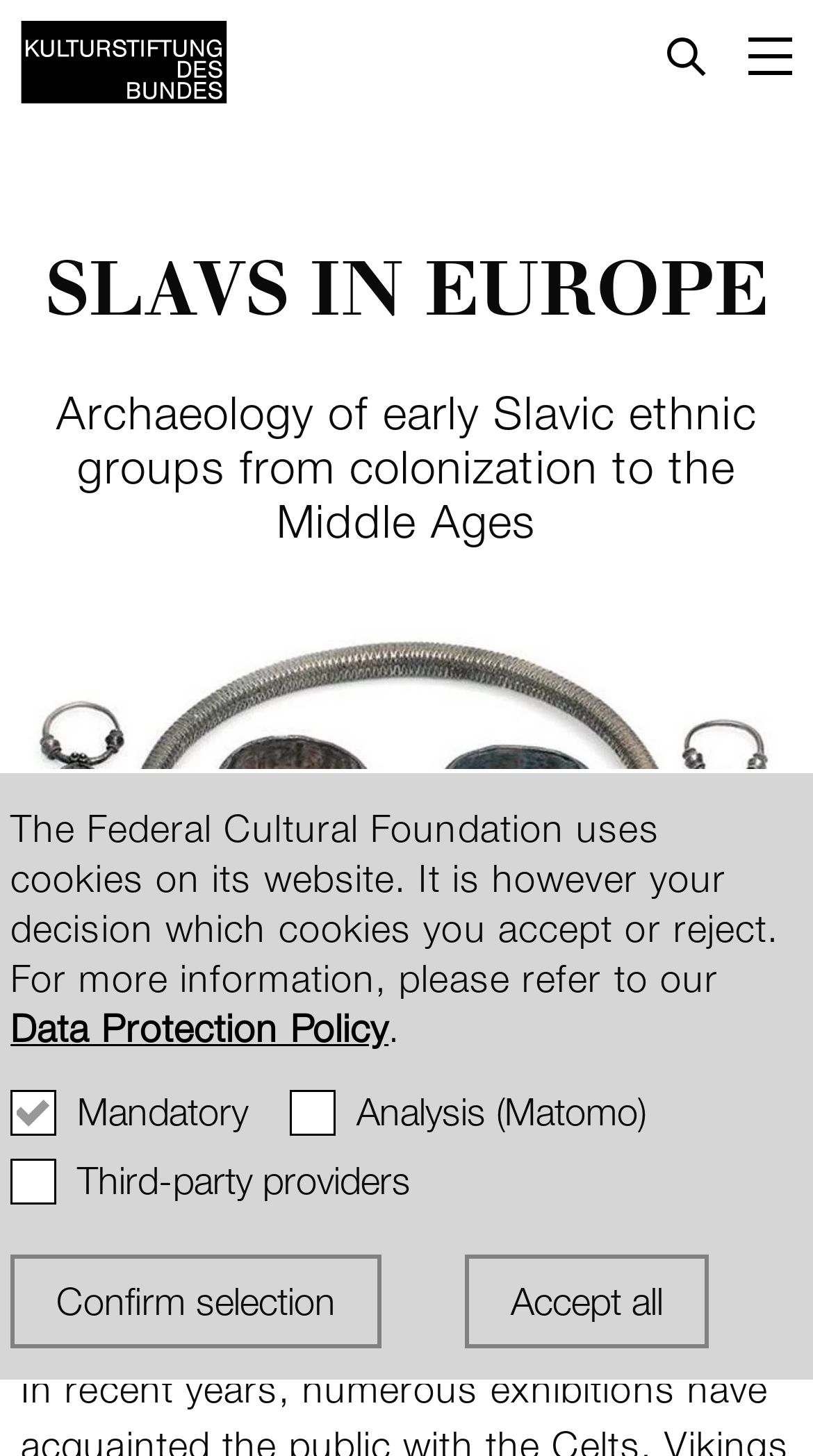Bounding box coordinates are specified in the format (top-left x, top-left y, bottom-right x, bottom-right y). All values are floating point numbers bounded between 0 and 1. Please provide the bounding box coordinate of the region this sentence describes: Menu

[0.921, 0.026, 0.974, 0.052]